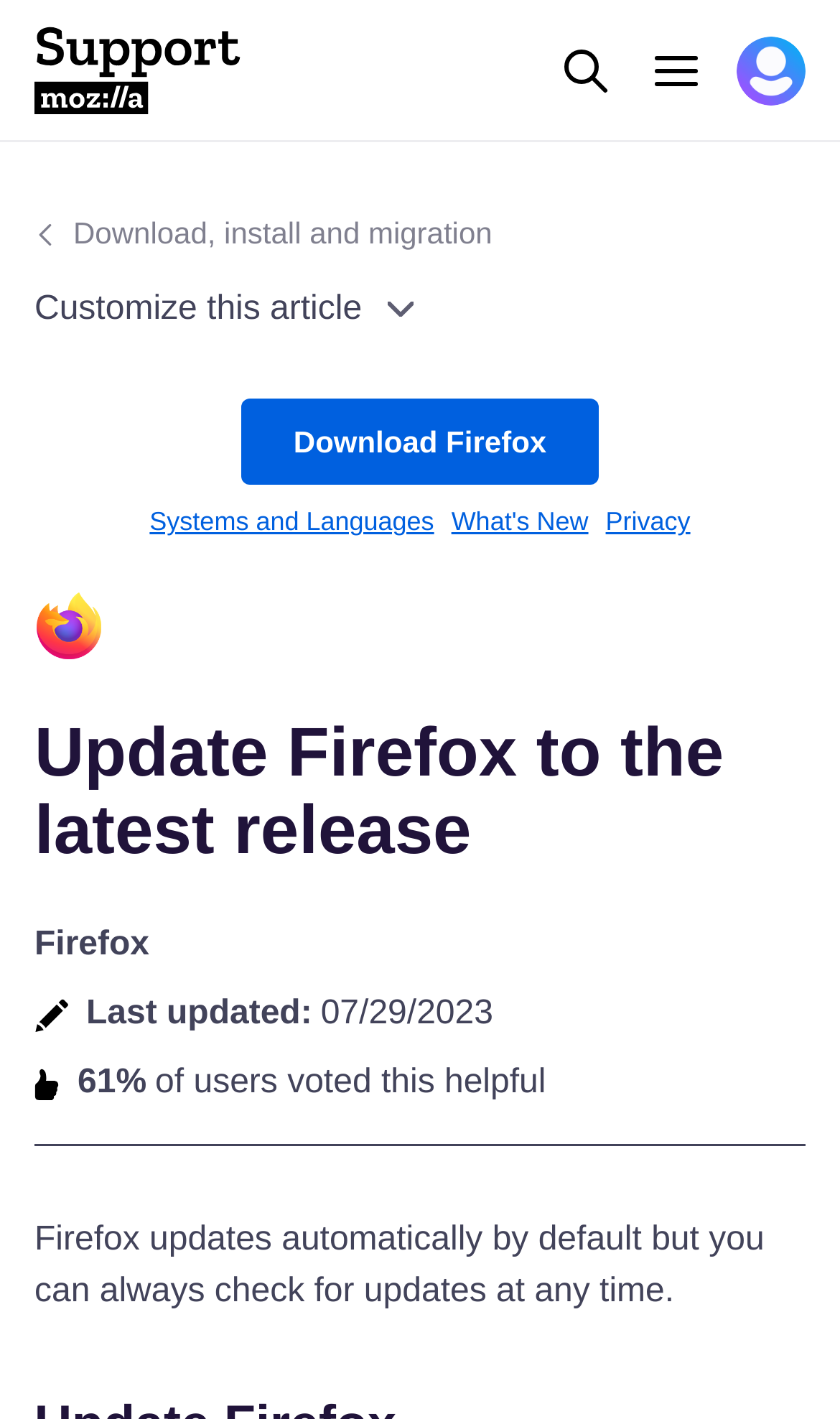Identify and generate the primary title of the webpage.

Update Firefox to the latest release